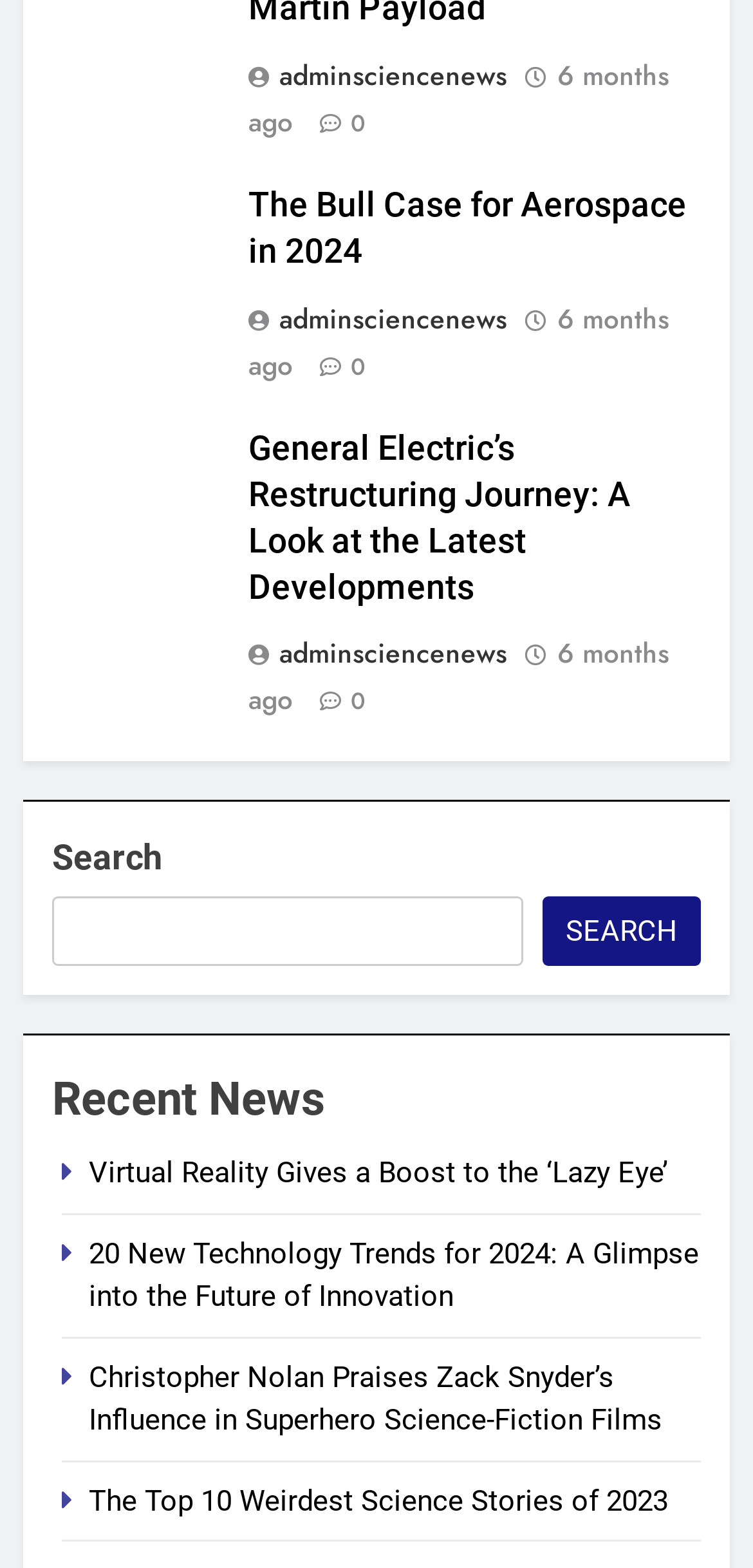Determine the bounding box coordinates in the format (top-left x, top-left y, bottom-right x, bottom-right y). Ensure all values are floating point numbers between 0 and 1. Identify the bounding box of the UI element described by: 6 months ago

[0.329, 0.193, 0.888, 0.245]